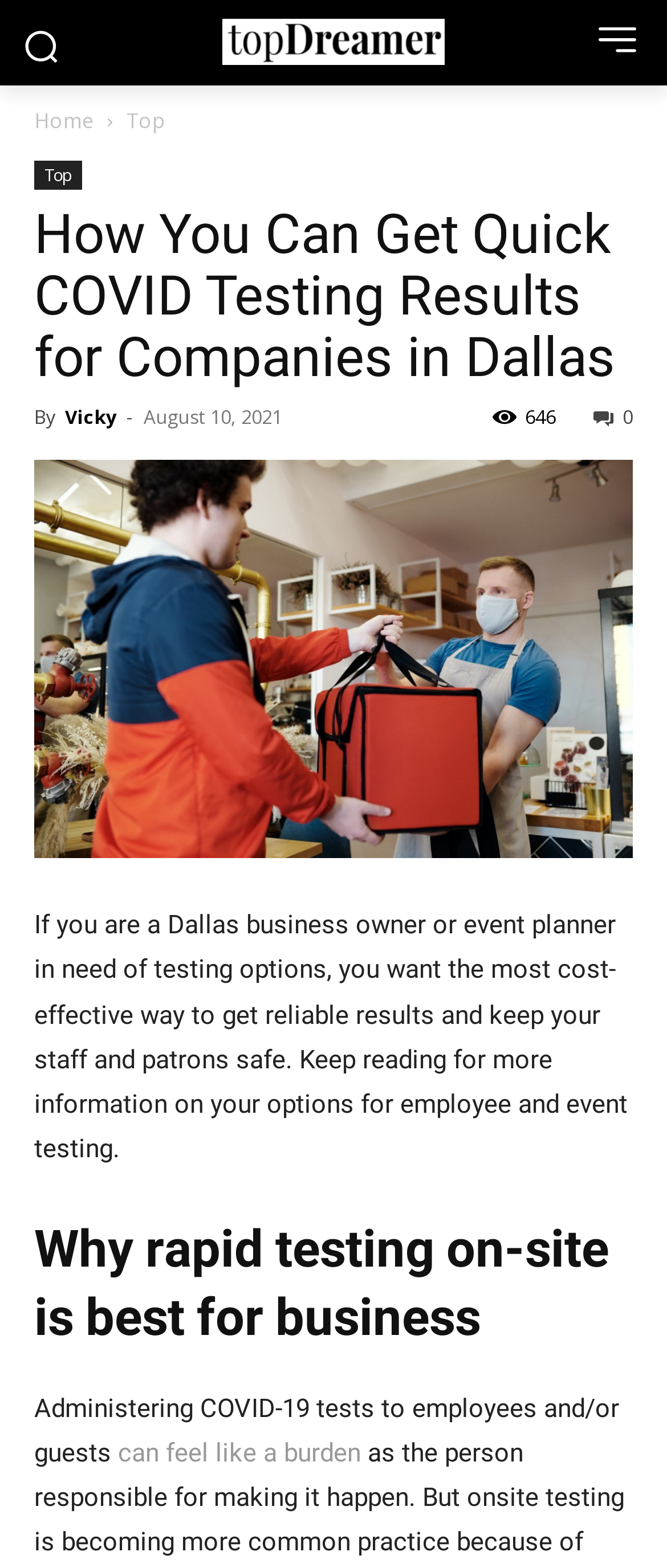Find the UI element described as: "Lisa Whelchel" and predict its bounding box coordinates. Ensure the coordinates are four float numbers between 0 and 1, [left, top, right, bottom].

None